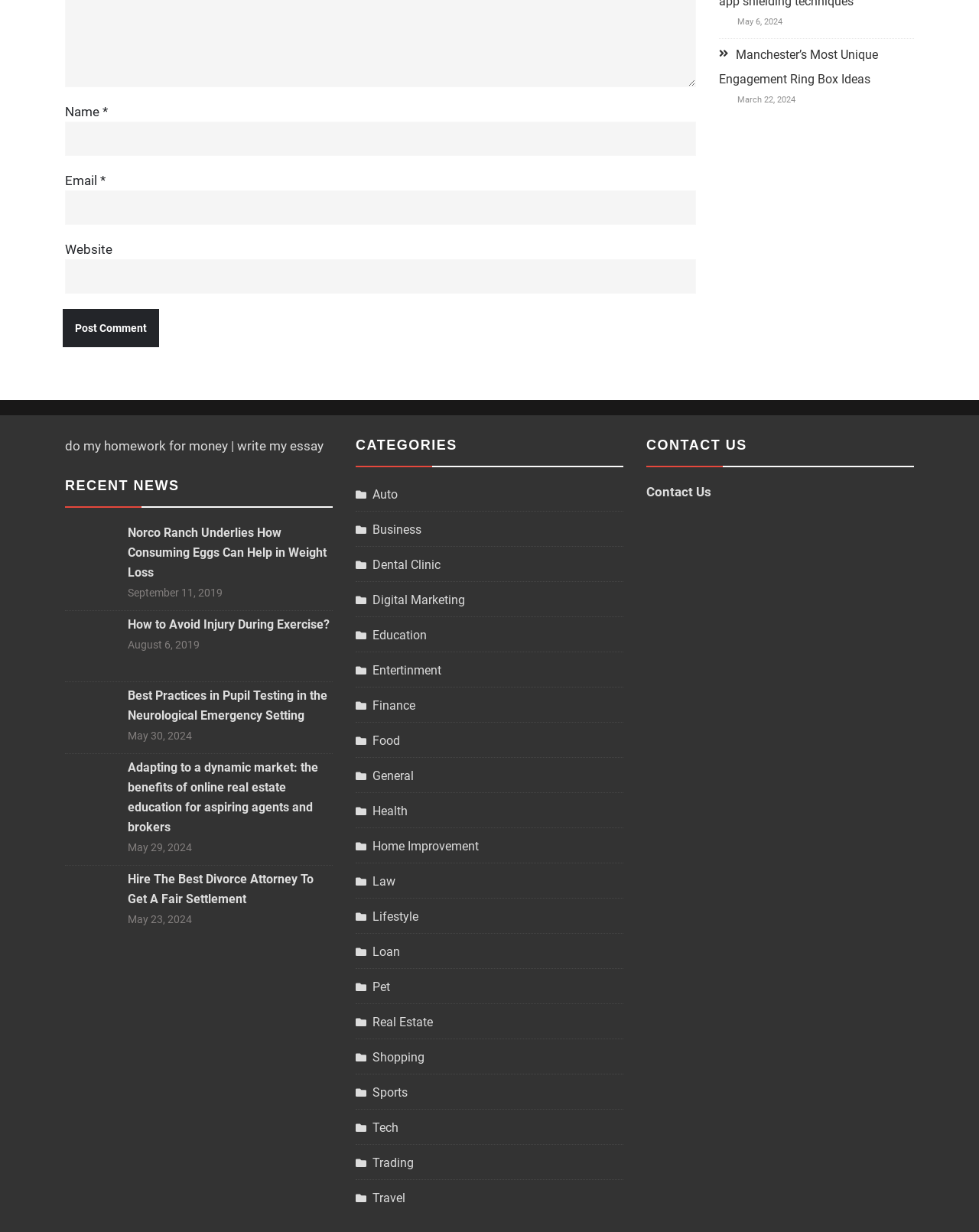What is the purpose of the button labeled 'Post Comment'?
Using the visual information, reply with a single word or short phrase.

To post a comment